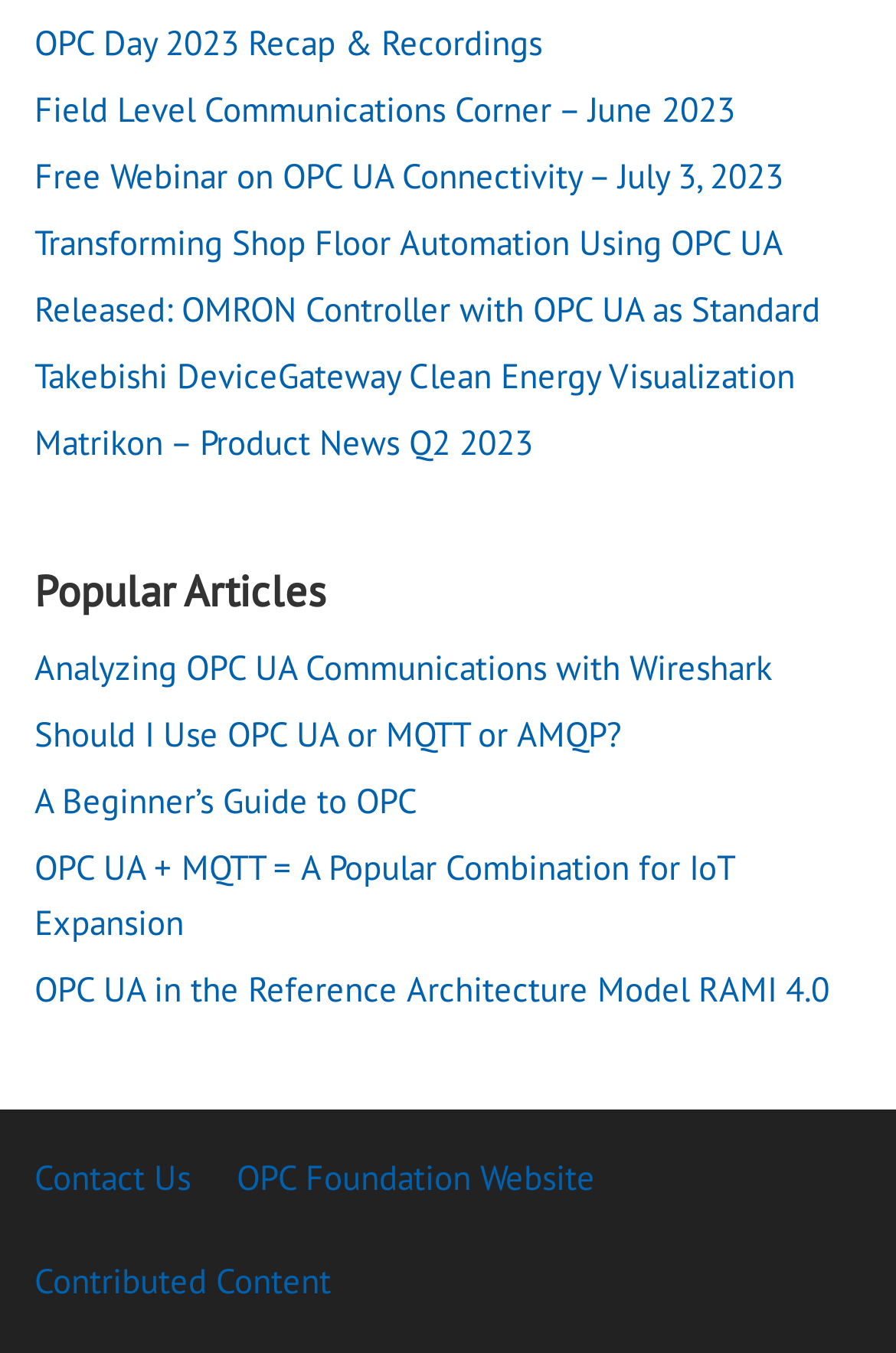Calculate the bounding box coordinates of the UI element given the description: "Contributed Content".

[0.038, 0.926, 0.369, 0.969]